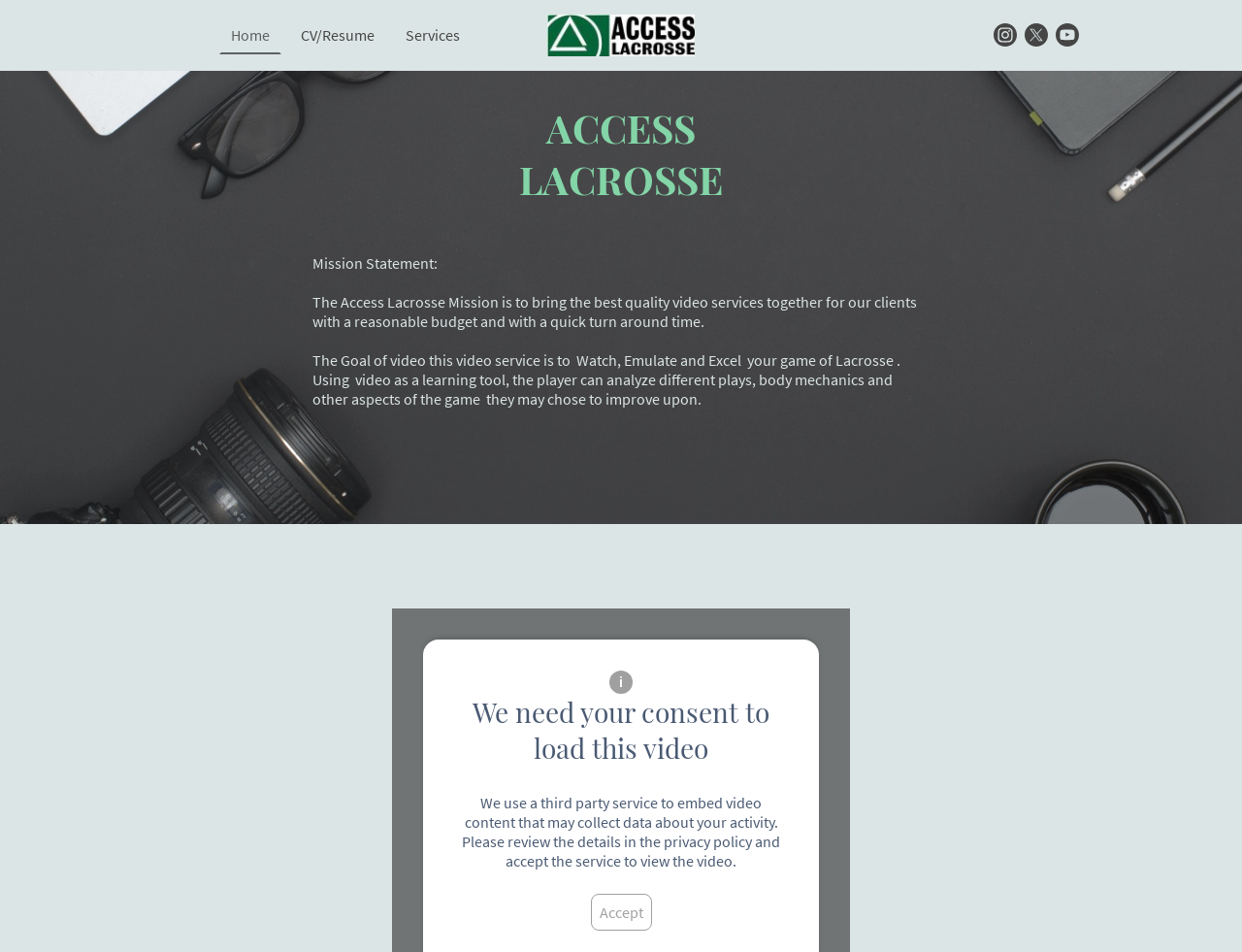What is required to load the video?
Answer the question with detailed information derived from the image.

According to the heading element with the text 'We need your consent to load this video', the website requires the user's consent to load the video, which is related to a third-party service that may collect data about the user's activity.